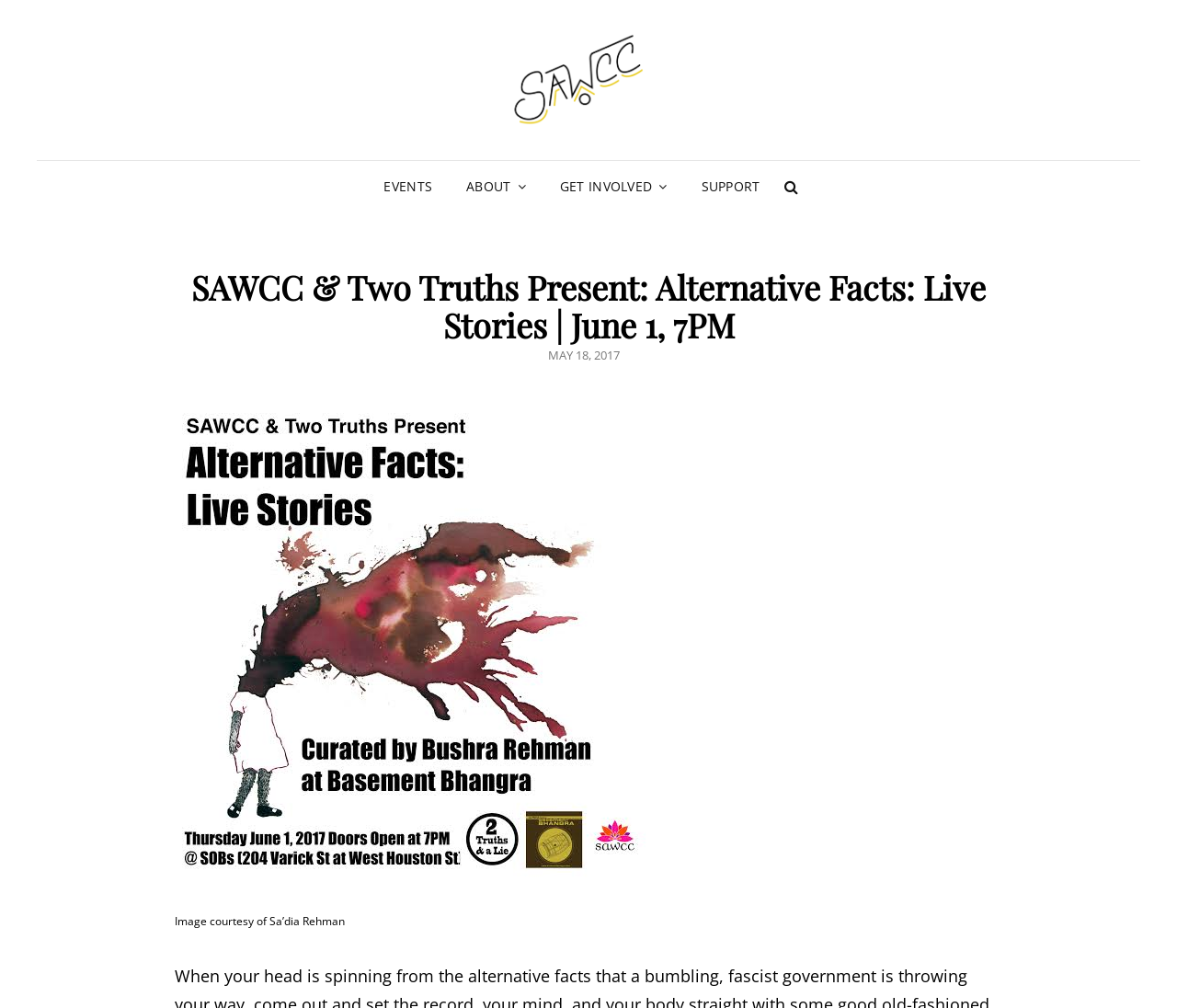Please identify the bounding box coordinates of the element's region that I should click in order to complete the following instruction: "click on the South Asian Womxn's Creative Collective link". The bounding box coordinates consist of four float numbers between 0 and 1, i.e., [left, top, right, bottom].

[0.394, 0.032, 0.589, 0.127]